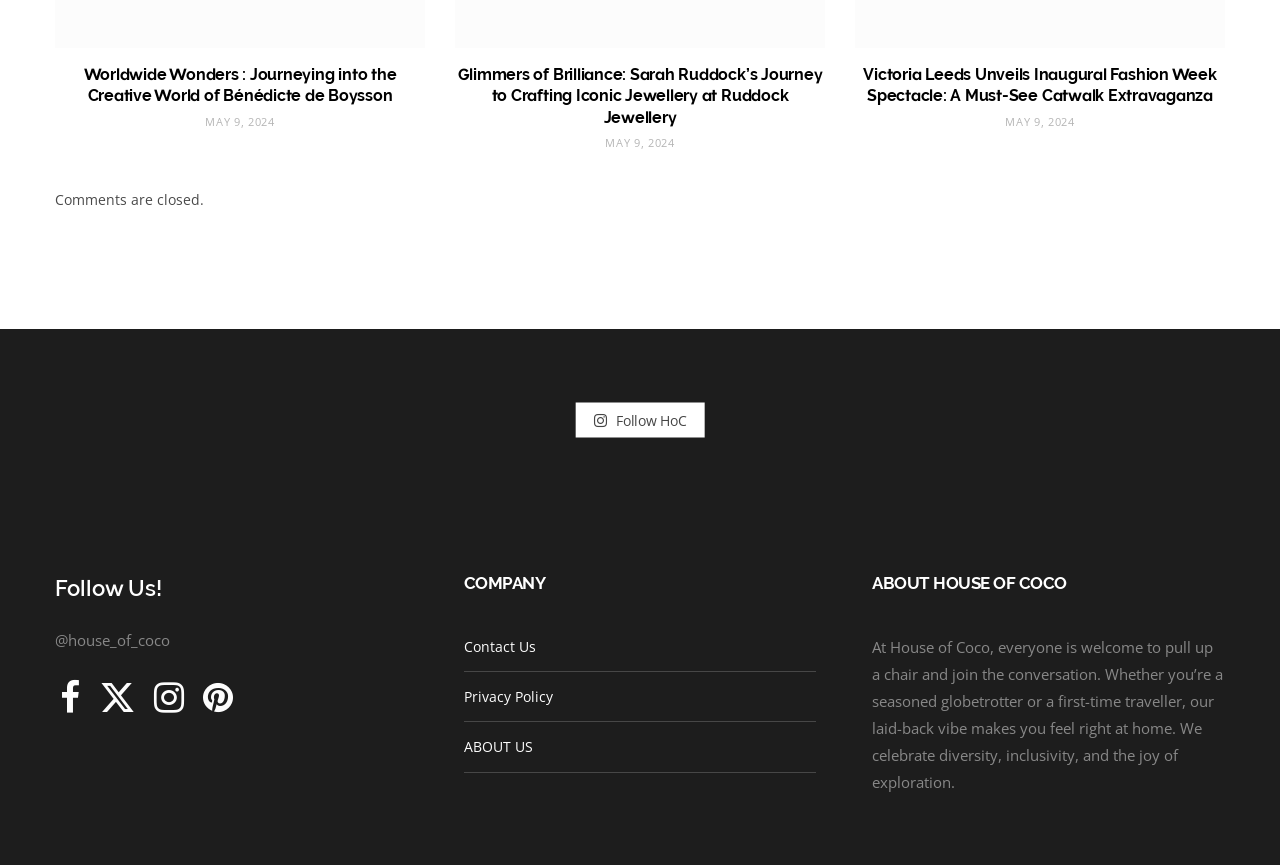What is the date of the articles?
Give a one-word or short-phrase answer derived from the screenshot.

MAY 9, 2024